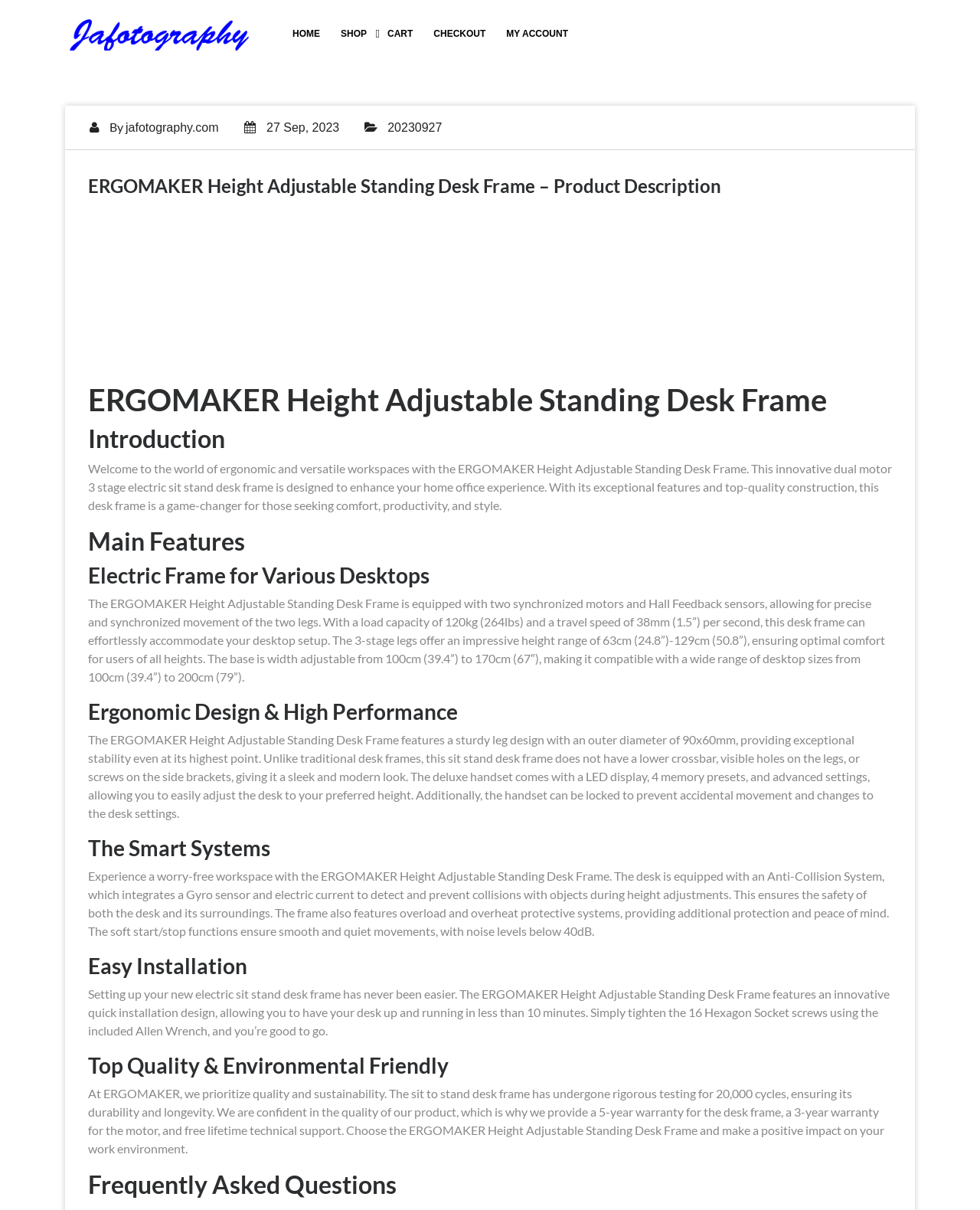Construct a thorough caption encompassing all aspects of the webpage.

This webpage is about the ERGOMAKER Height Adjustable Standing Desk Frame, a product designed for home office use. At the top left corner, there is a link to "jafotography" accompanied by a small image. Next to it is a static text "Welcome to jafotography". 

Below these elements, there is a navigation menu with five links: "HOME", "SHOP", "CART", "CHECKOUT", and "MY ACCOUNT". 

On the top right corner, there are three links: "By jafotography.com", a date "27 Sep, 2023", and a numerical date "20230927". 

The main content of the webpage is divided into sections, each with a heading. The first section is an introduction to the product, describing its features and benefits. 

Below the introduction, there are sections highlighting the product's main features, including its electric frame, ergonomic design, high performance, and smart systems. Each section provides detailed information about the product's specifications and capabilities. 

Further down, there are sections about easy installation, top quality, and environmental friendliness, as well as a section for frequently asked questions. 

Throughout the webpage, there are no images other than the small icon next to the "jafotography" link at the top left corner. The layout is clean, with clear headings and concise text, making it easy to navigate and understand the product's features and benefits.